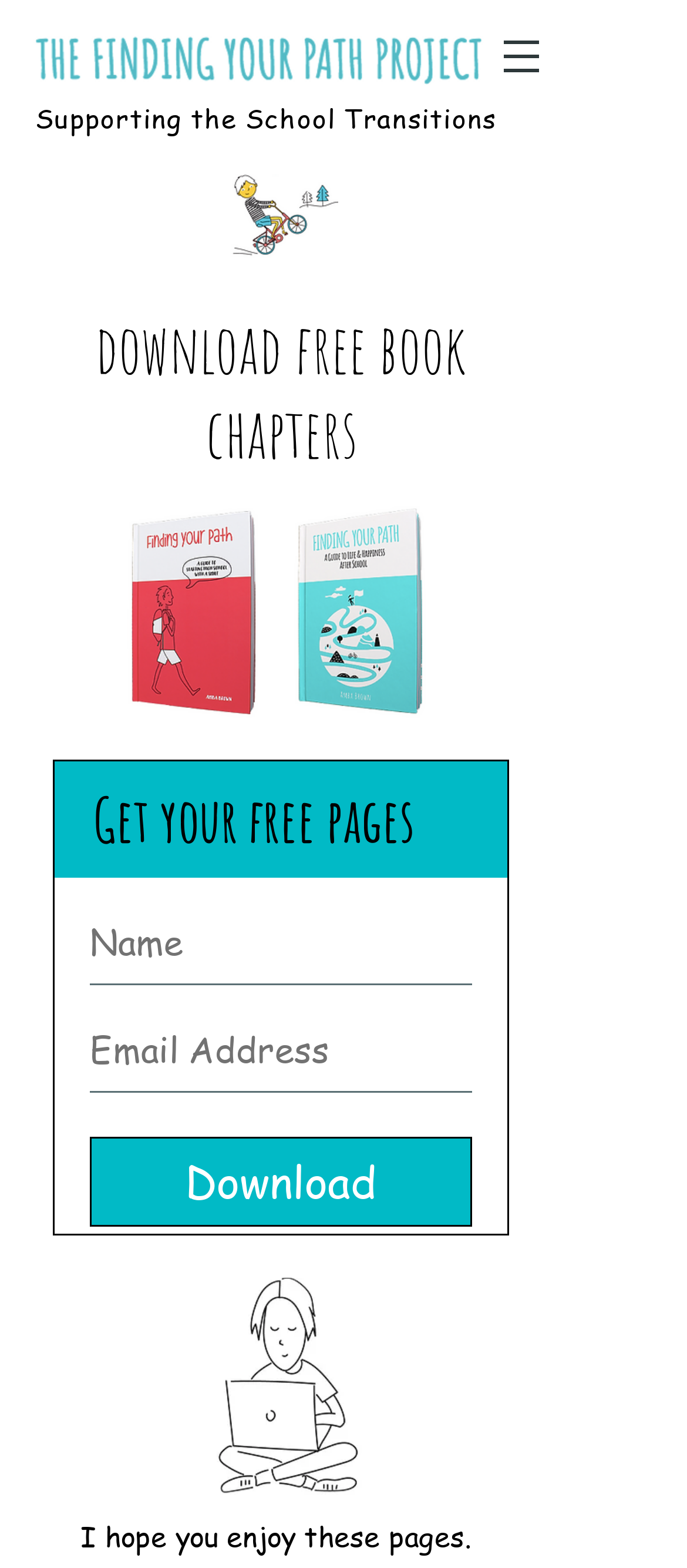What is the purpose of this website?
Refer to the image and give a detailed answer to the question.

Based on the webpage content, it appears that the website is designed to offer free book chapters, specifically from the book 'Finding Your Path - A guide to starting high school with a smile'. The presence of a download button and input fields for name and email address suggests that users can access these chapters by providing their contact information.